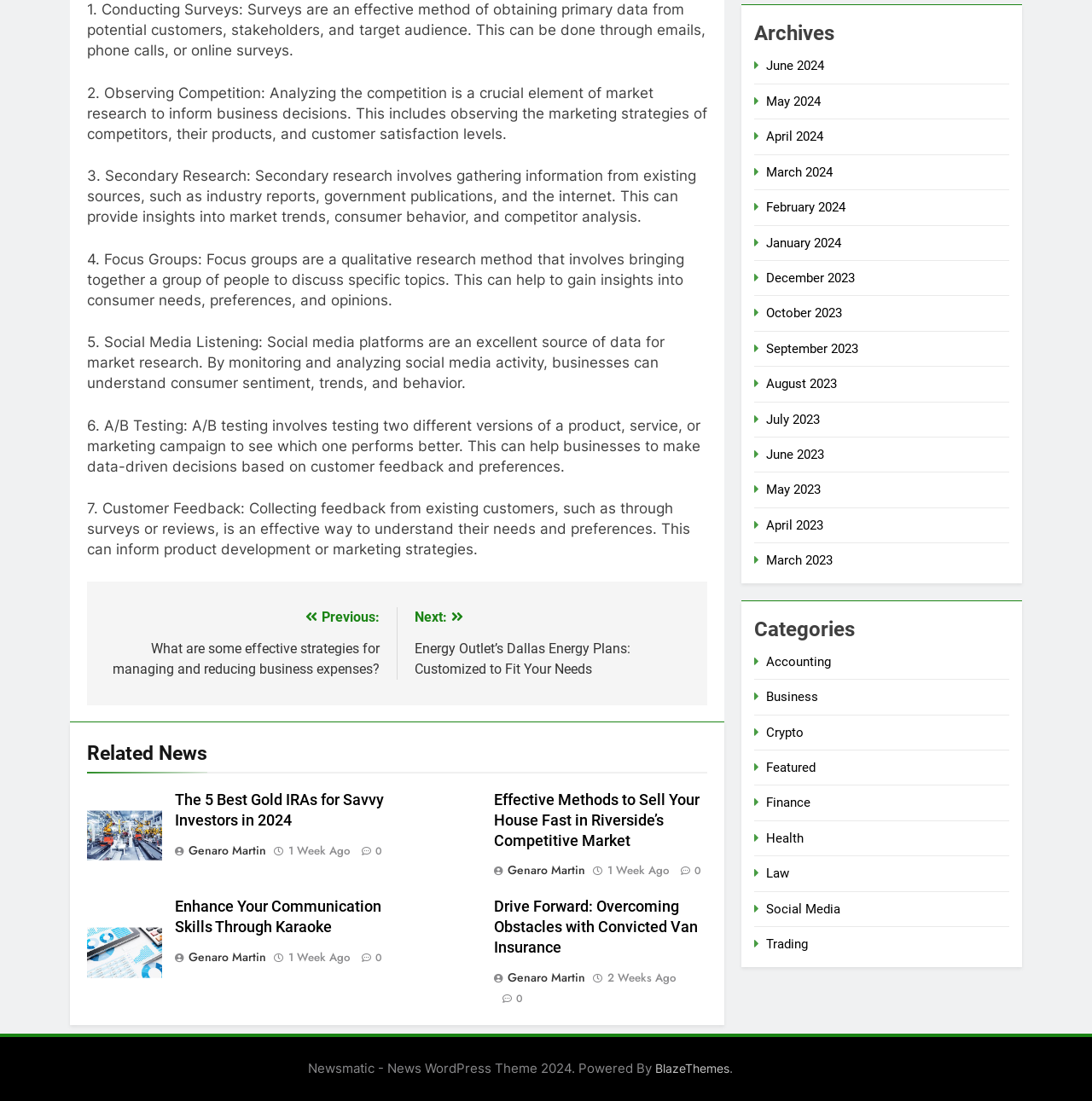Please specify the bounding box coordinates of the clickable section necessary to execute the following command: "Click on the 'Posts' navigation".

[0.08, 0.528, 0.648, 0.64]